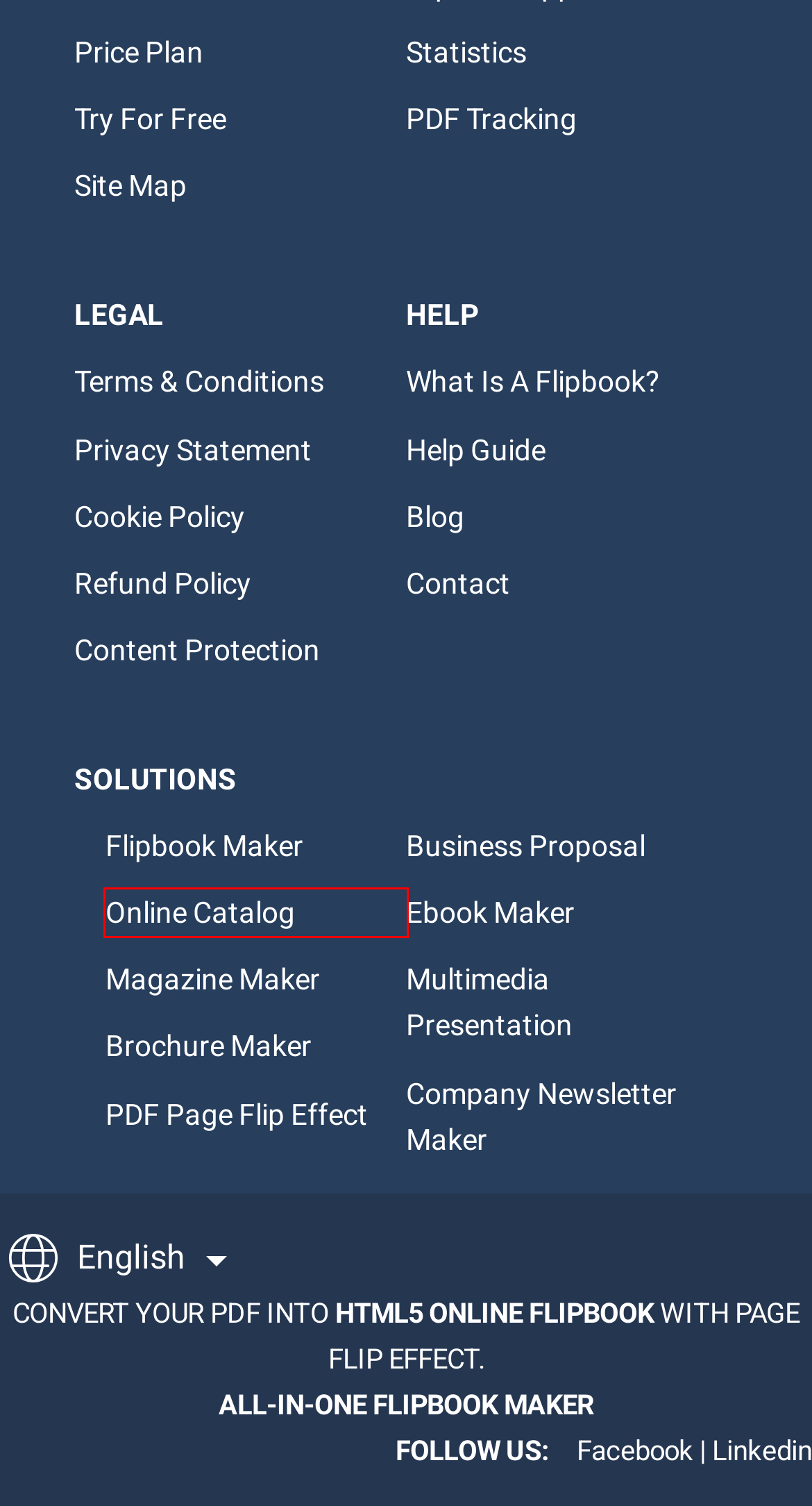You see a screenshot of a webpage with a red bounding box surrounding an element. Pick the webpage description that most accurately represents the new webpage after interacting with the element in the red bounding box. The options are:
A. Contact with us | Publuu
B. Business Proposal Maker | Create Business Proposals with Publuu
C. Company Newsletter Creator | Create Stunning Newsletter
D. Knowledge Base - Publuu
E. Online Catalog Maker. Create a Digital Catalog Online with Publuu.
F. Site Map - Publuu.com
G. Content Protection - Publuu
H. Ebook Creator | Make Ebooks Online with Publuu

E